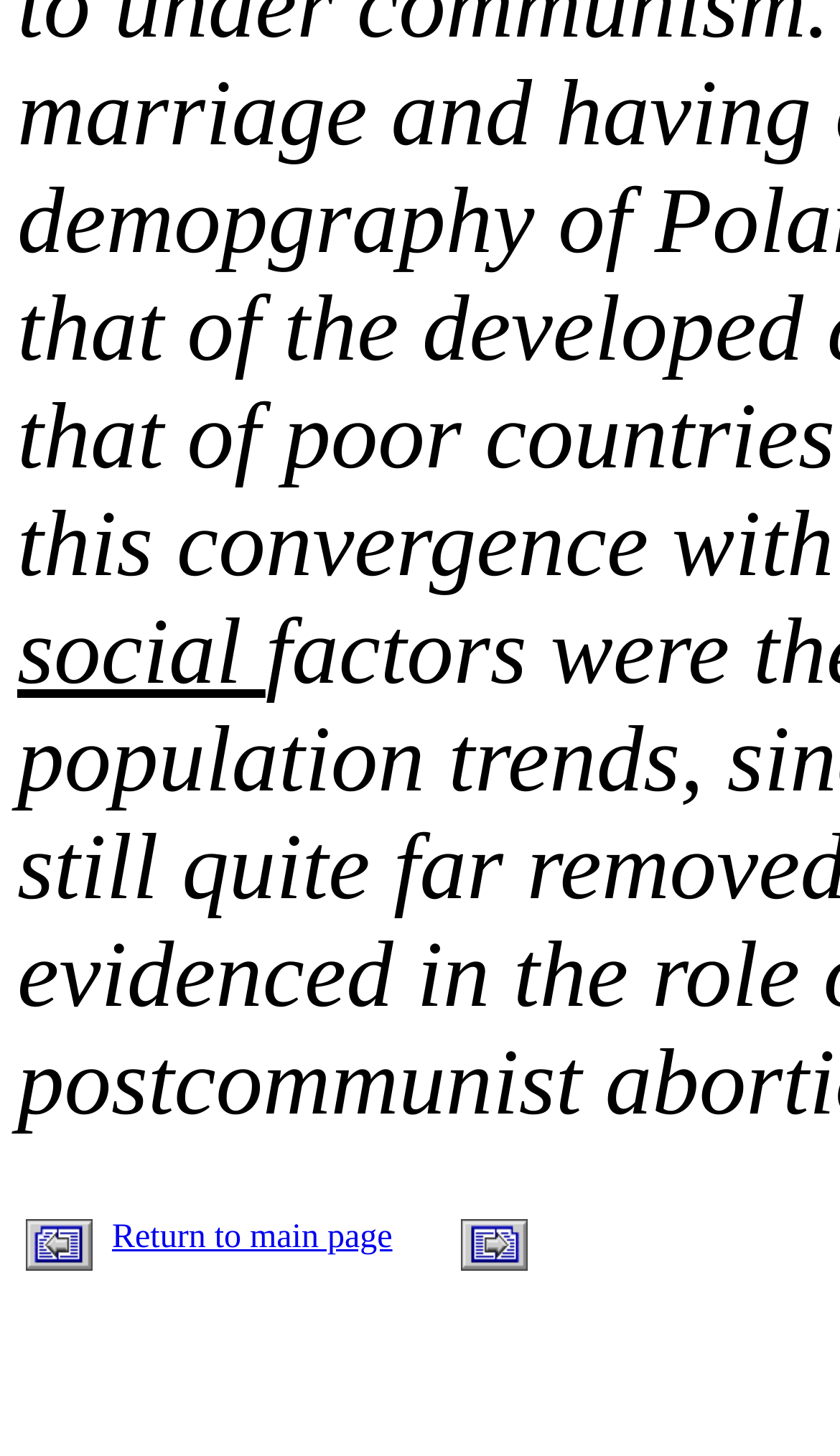Bounding box coordinates are to be given in the format (top-left x, top-left y, bottom-right x, bottom-right y). All values must be floating point numbers between 0 and 1. Provide the bounding box coordinate for the UI element described as: Return to main page

[0.133, 0.838, 0.467, 0.863]